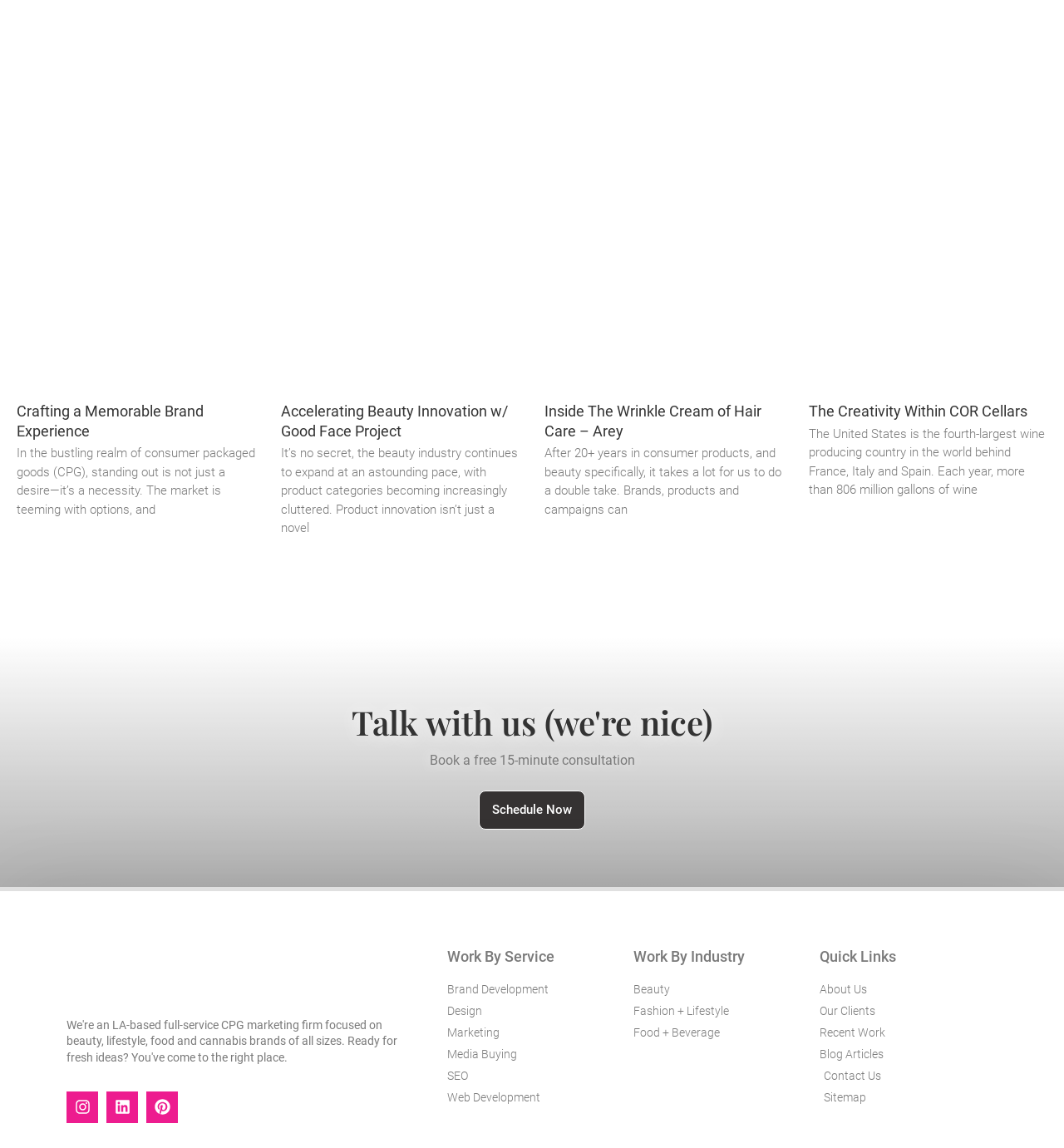Pinpoint the bounding box coordinates of the clickable element needed to complete the instruction: "Explore the work by service in Brand Development". The coordinates should be provided as four float numbers between 0 and 1: [left, top, right, bottom].

[0.42, 0.854, 0.58, 0.869]